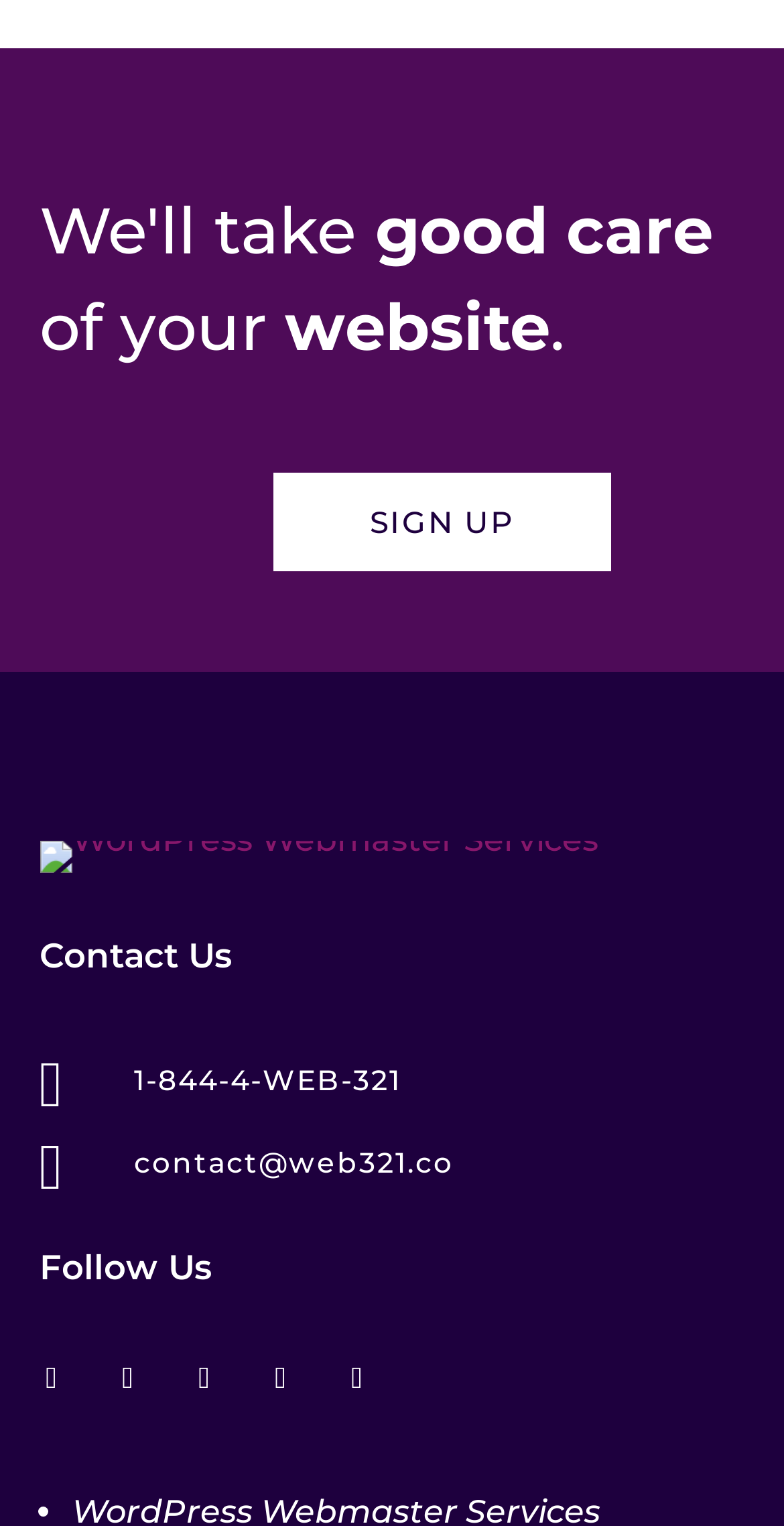Provide a single word or phrase answer to the question: 
What is the text of the link above the phone number?

